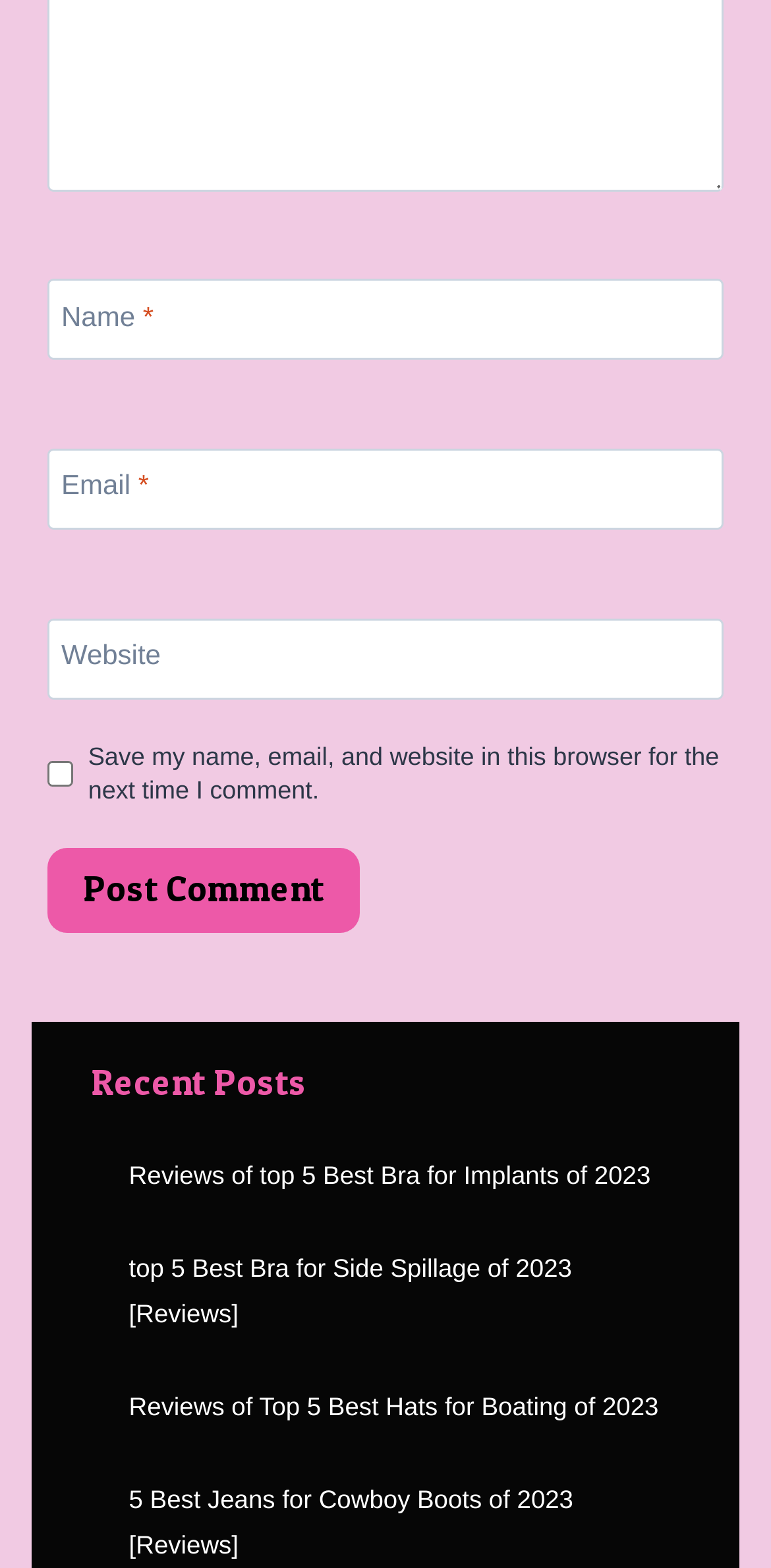Determine the bounding box coordinates in the format (top-left x, top-left y, bottom-right x, bottom-right y). Ensure all values are floating point numbers between 0 and 1. Identify the bounding box of the UI element described by: parent_node: Website aria-label="Website" name="url" placeholder="https://www.example.com"

[0.062, 0.395, 0.938, 0.446]